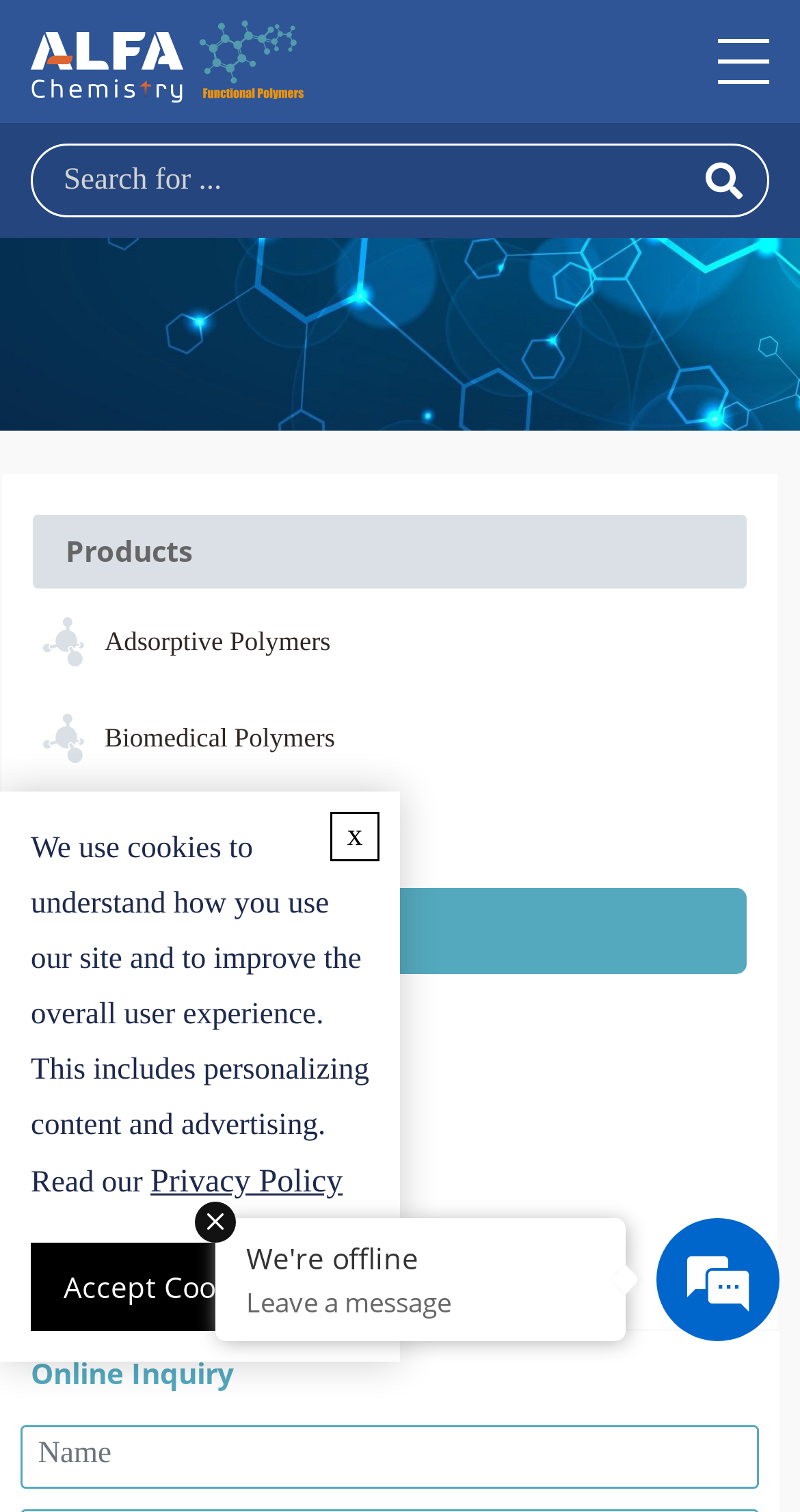Determine the bounding box coordinates of the element's region needed to click to follow the instruction: "fill in the name field". Provide these coordinates as four float numbers between 0 and 1, formatted as [left, top, right, bottom].

[0.026, 0.943, 0.949, 0.984]